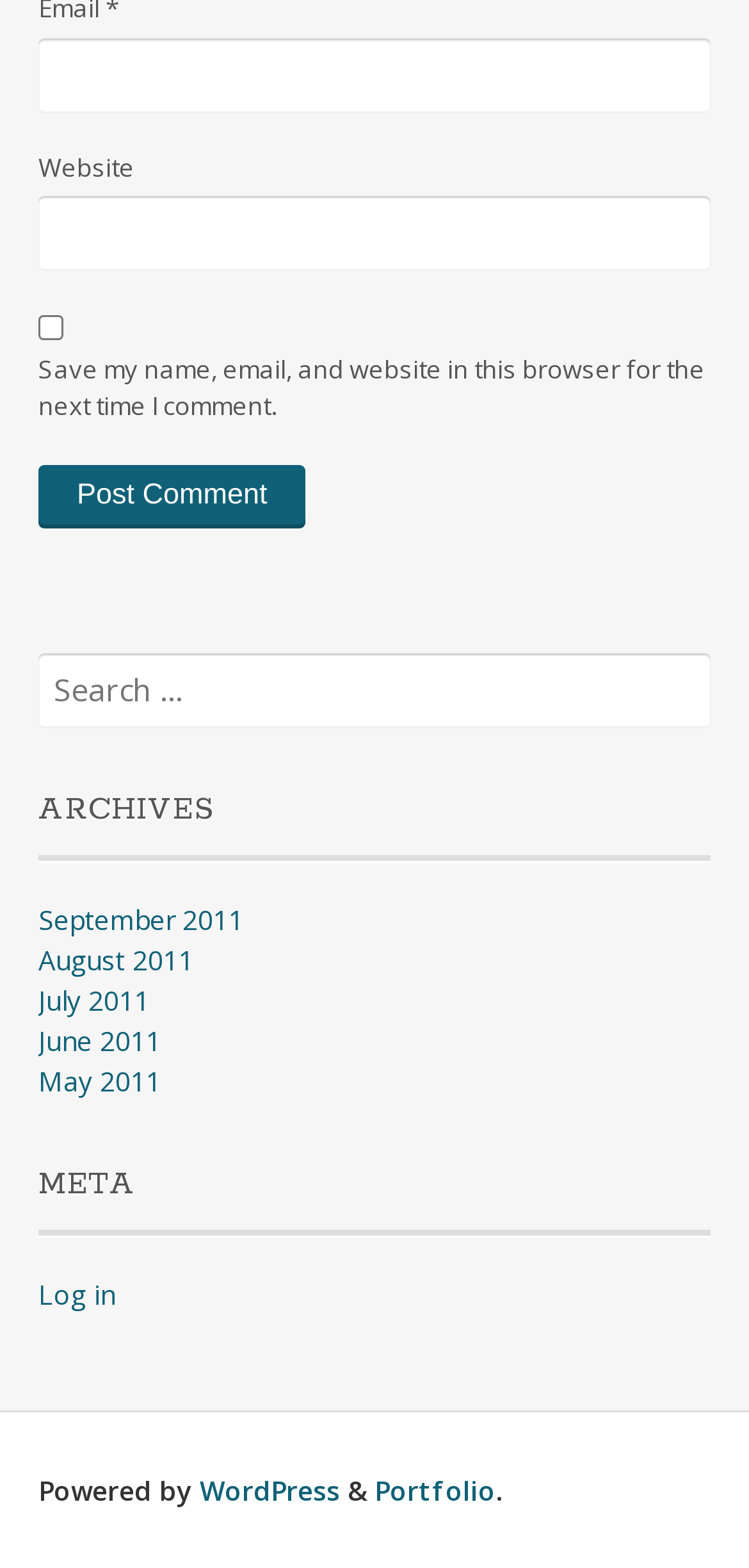What is the platform powering the website?
Please provide a comprehensive answer based on the contents of the image.

The text 'Powered by' is followed by a link to 'WordPress', which is a content management system. This implies that WordPress is the platform powering the website.